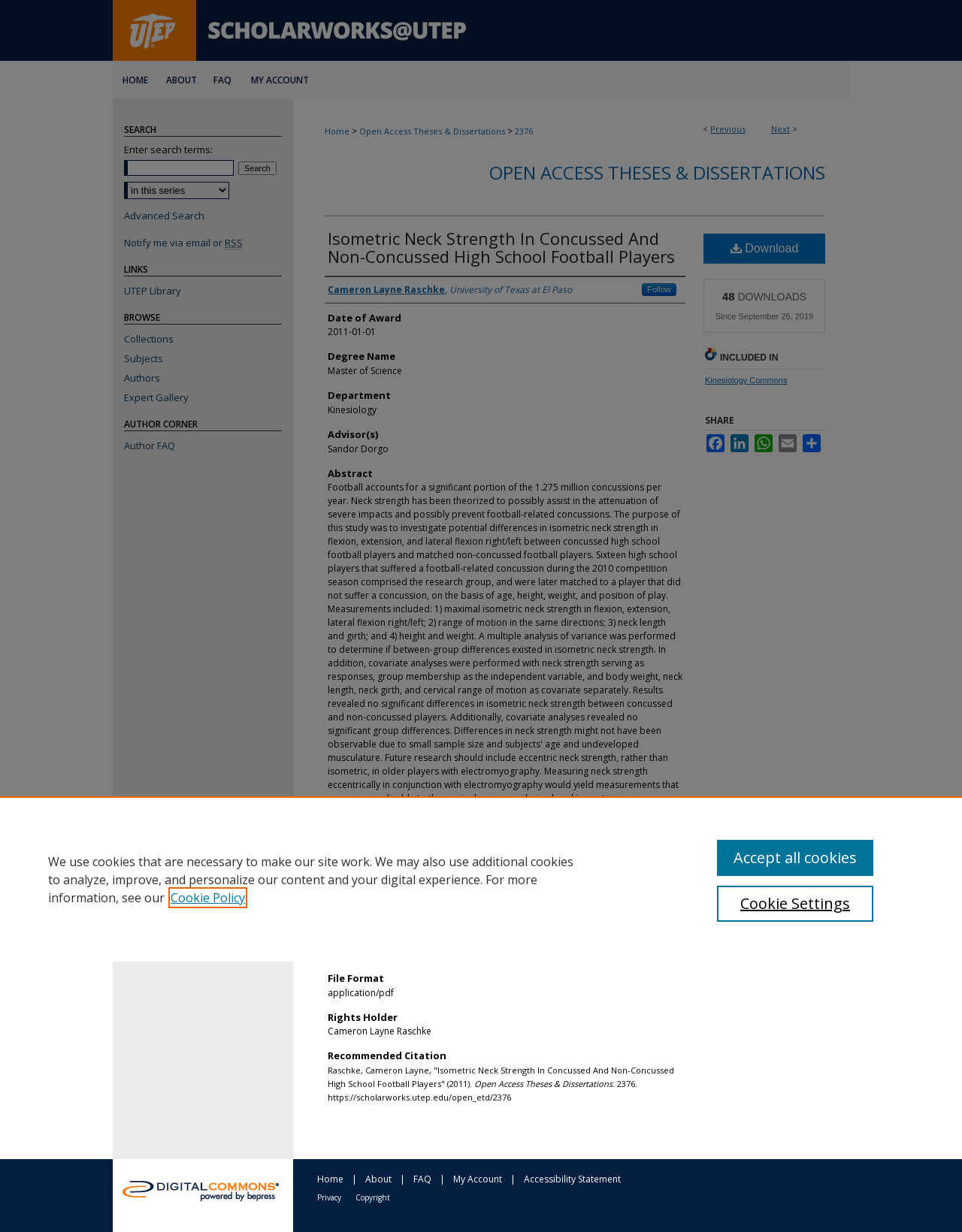Can you specify the bounding box coordinates for the region that should be clicked to fulfill this instruction: "Search for a thesis".

[0.129, 0.13, 0.243, 0.143]